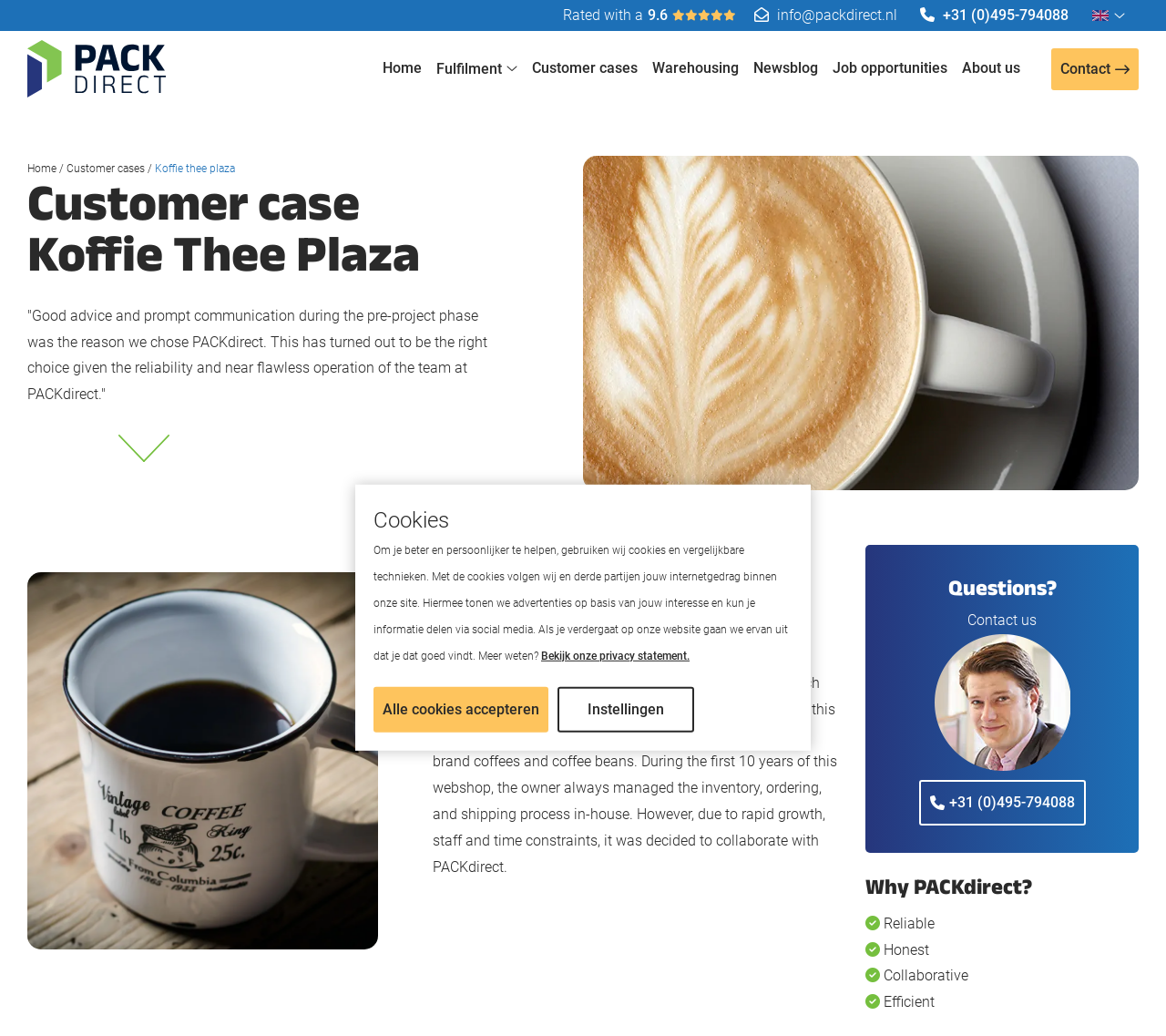Generate a thorough caption detailing the webpage content.

The webpage is about Koffie Thee Plaza, a coffee shop that sells coffee online from various brands. At the top of the page, there are several links, including "Rated with a 9.6" with five star icons, "info@packdirect.nl", and "+31 (0)495-794088". To the left of these links, there is a "Pack Direct" logo with a link to the homepage. Below the logo, there is a navigation menu with links to "Home", "Fulfilment", "Customer cases", "Warehousing", "Newsblog", "Job opportunities", and "About us".

The main content of the page is about a customer case study of Koffie Thee Plaza. There is a heading "Customer case Koffie Thee Plaza" followed by a quote from the customer praising PACKdirect's service. Below the quote, there is an image with the text "Scroll omlaag" (meaning "Scroll down" in Dutch). 

To the right of the quote, there is a large image that takes up most of the width of the page. Below the image, there is a heading "Case Koffie Thee Plaza" followed by a paragraph of text describing the customer's experience with PACKdirect. The text explains that Koffie Thee Plaza is an online coffee shop that sells coffee from various brands, and that they collaborated with PACKdirect to manage their inventory, ordering, and shipping process.

Further down the page, there is a section with the heading "Questions?" and a link to "Contact us". Below this section, there is an image with the text "Contact with PACKdirect" and a phone number "+31 (0)495-794088". 

To the right of this section, there is a column with four headings: "Why PACKdirect?", "Reliable", "Honest", "Collaborative", and "Efficient". 

At the bottom of the page, there is a modal dialog box with the title "Cookies" that explains the use of cookies on the website. The dialog box has a heading "Cookies" followed by a paragraph of text explaining the use of cookies and a link to the privacy statement. There are also two buttons: "Alle cookies accepteren" (meaning "Accept all cookies" in Dutch) and "Instellingen" (meaning "Settings" in Dutch).